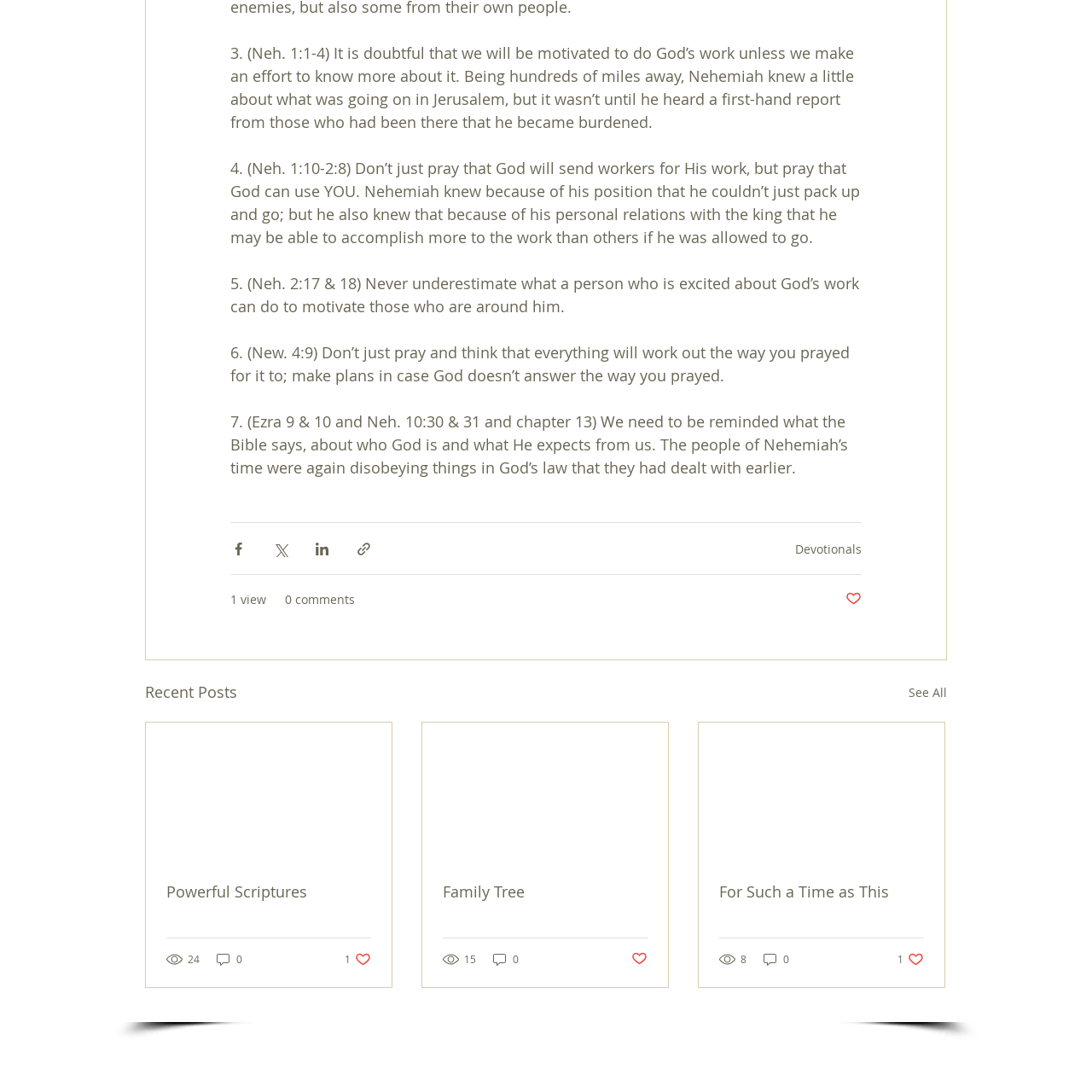Please specify the coordinates of the bounding box for the element that should be clicked to carry out this instruction: "Read the devotional". The coordinates must be four float numbers between 0 and 1, formatted as [left, top, right, bottom].

[0.728, 0.495, 0.789, 0.51]